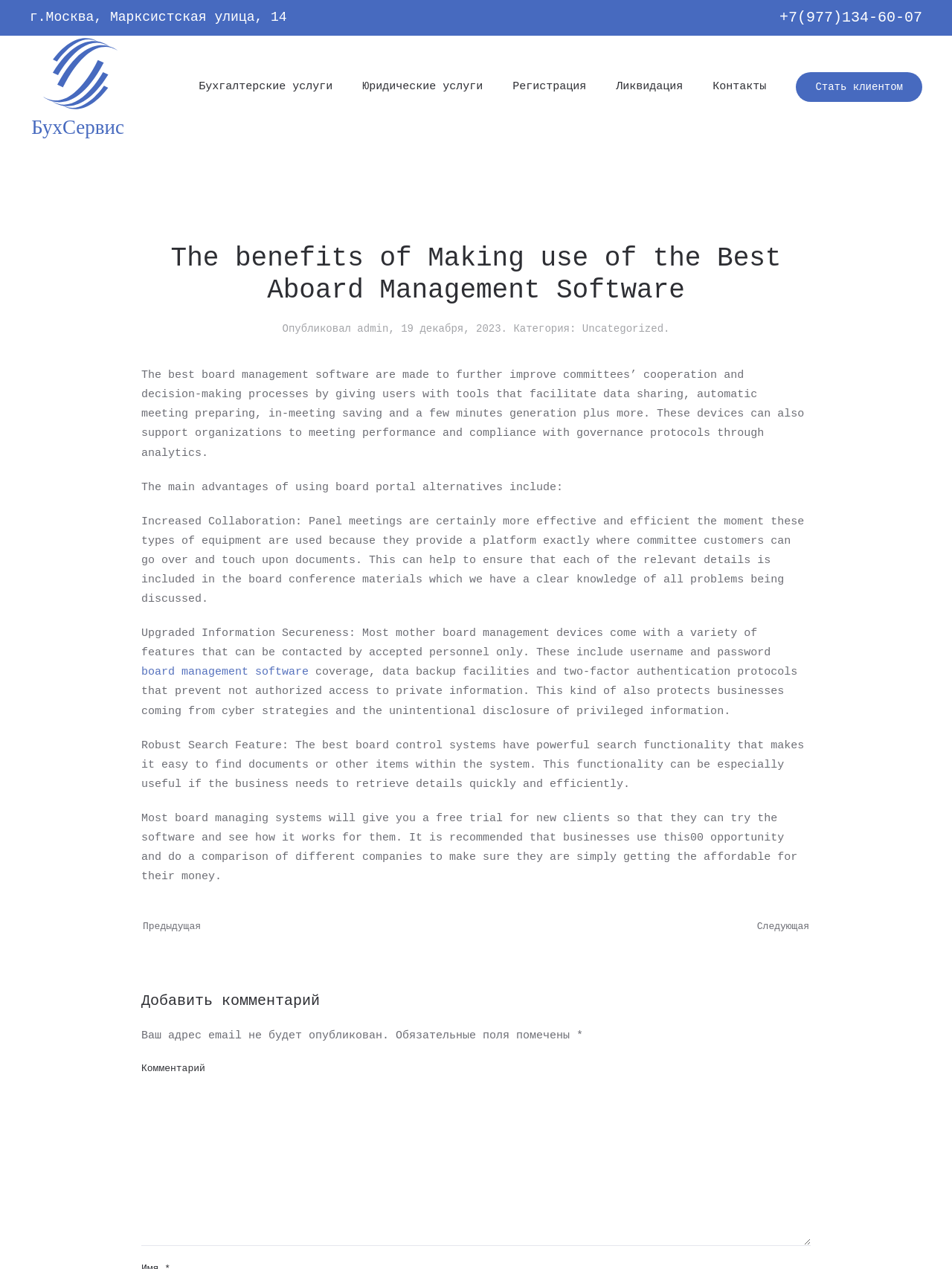What is the function of the 'Стать клиентом' link?
Provide a thorough and detailed answer to the question.

I found the function of the 'Стать клиентом' link by looking at the navigation menu at the top of the webpage, where it is listed among other links such as 'Бухгалтерские услуги' and 'Контакты', and assuming that it is a call-to-action to become a client of the company.